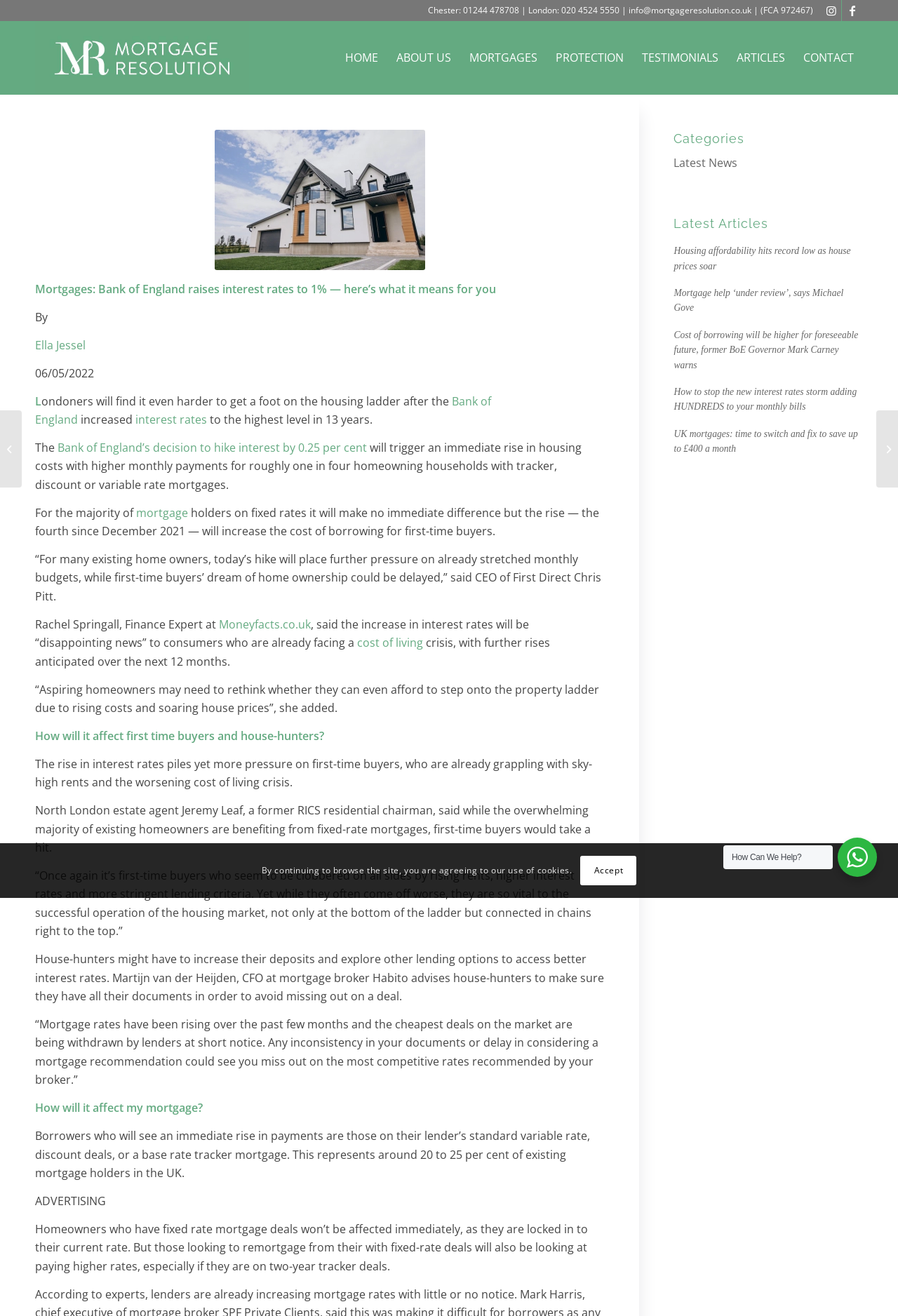Based on the provided description, "Latest News", find the bounding box of the corresponding UI element in the screenshot.

[0.75, 0.118, 0.821, 0.13]